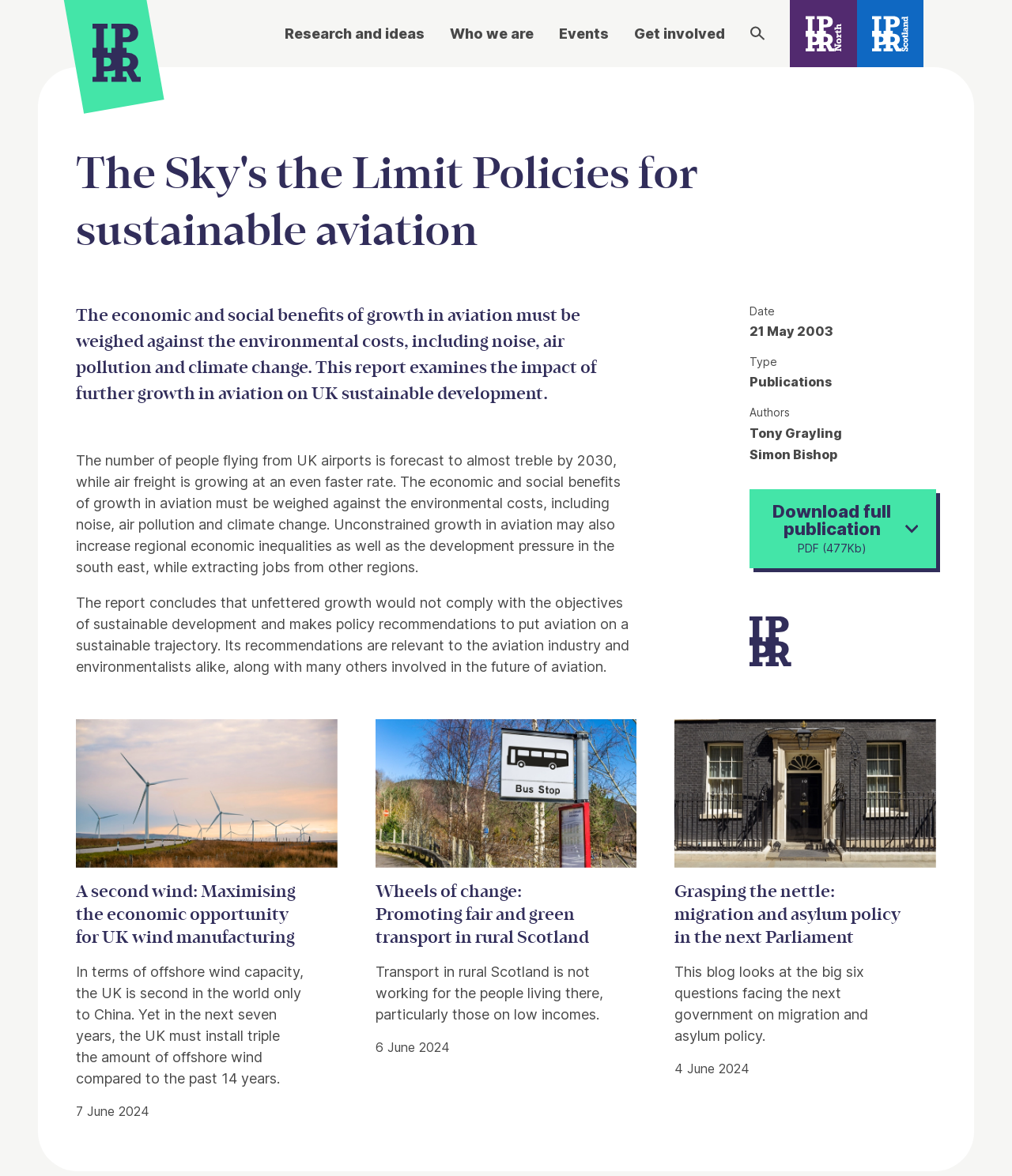Answer the question with a brief word or phrase:
What is the topic of the report?

Sustainable aviation